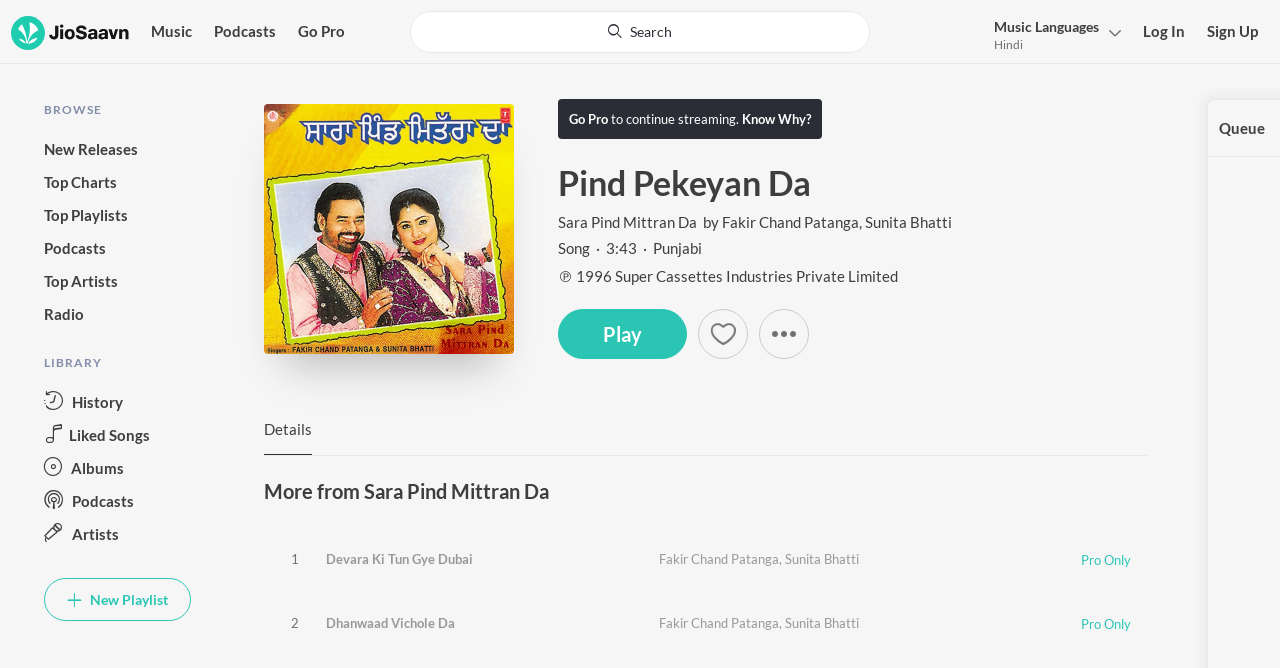Find the bounding box coordinates of the element to click in order to complete the given instruction: "Click the 'Log In' button."

[0.893, 0.0, 0.926, 0.095]